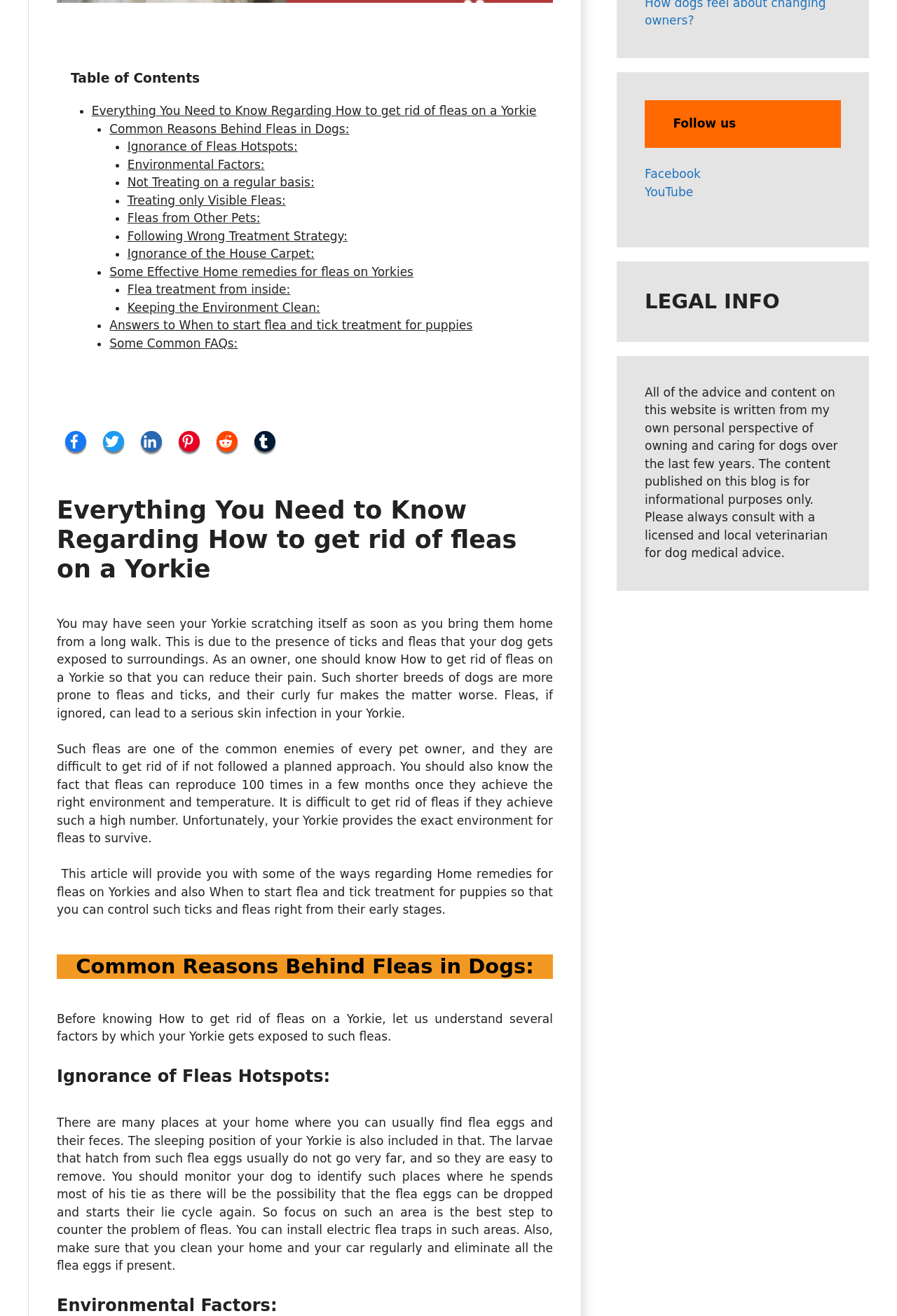Given the element description "YouTube", identify the bounding box of the corresponding UI element.

[0.719, 0.14, 0.773, 0.151]